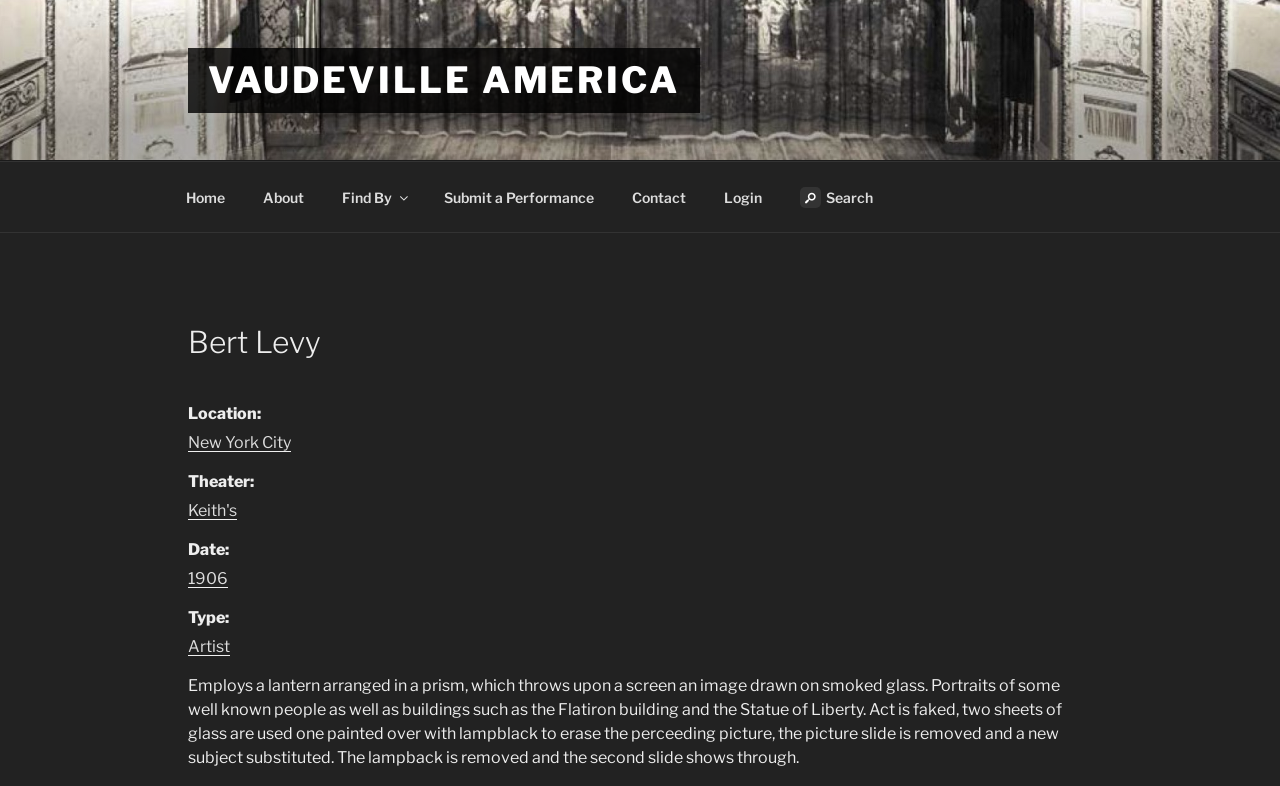Given the element description Search, specify the bounding box coordinates of the corresponding UI element in the format (top-left x, top-left y, bottom-right x, bottom-right y). All values must be between 0 and 1.

[0.611, 0.219, 0.696, 0.282]